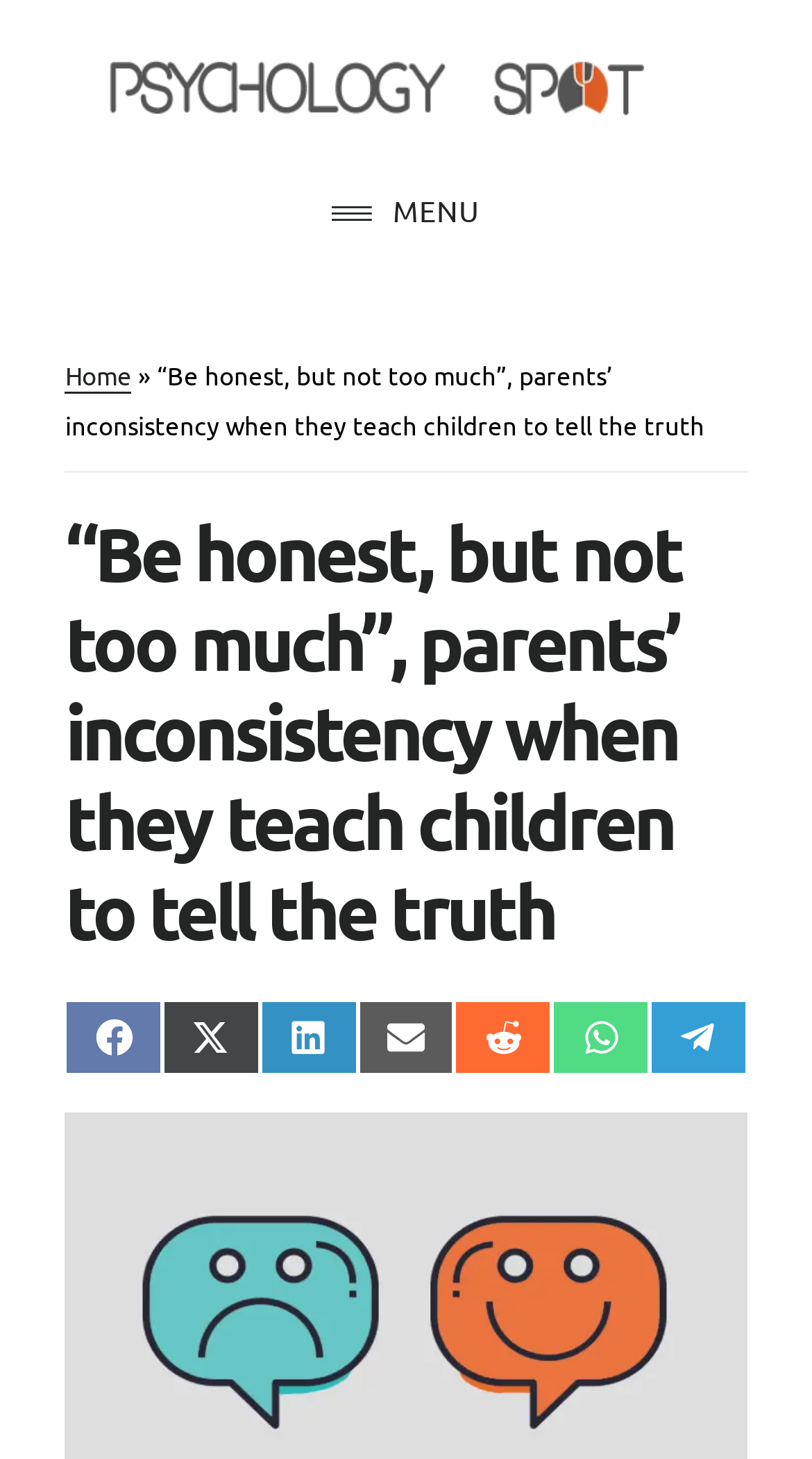Bounding box coordinates are specified in the format (top-left x, top-left y, bottom-right x, bottom-right y). All values are floating point numbers bounded between 0 and 1. Please provide the bounding box coordinate of the region this sentence describes: Menu

[0.103, 0.113, 0.897, 0.181]